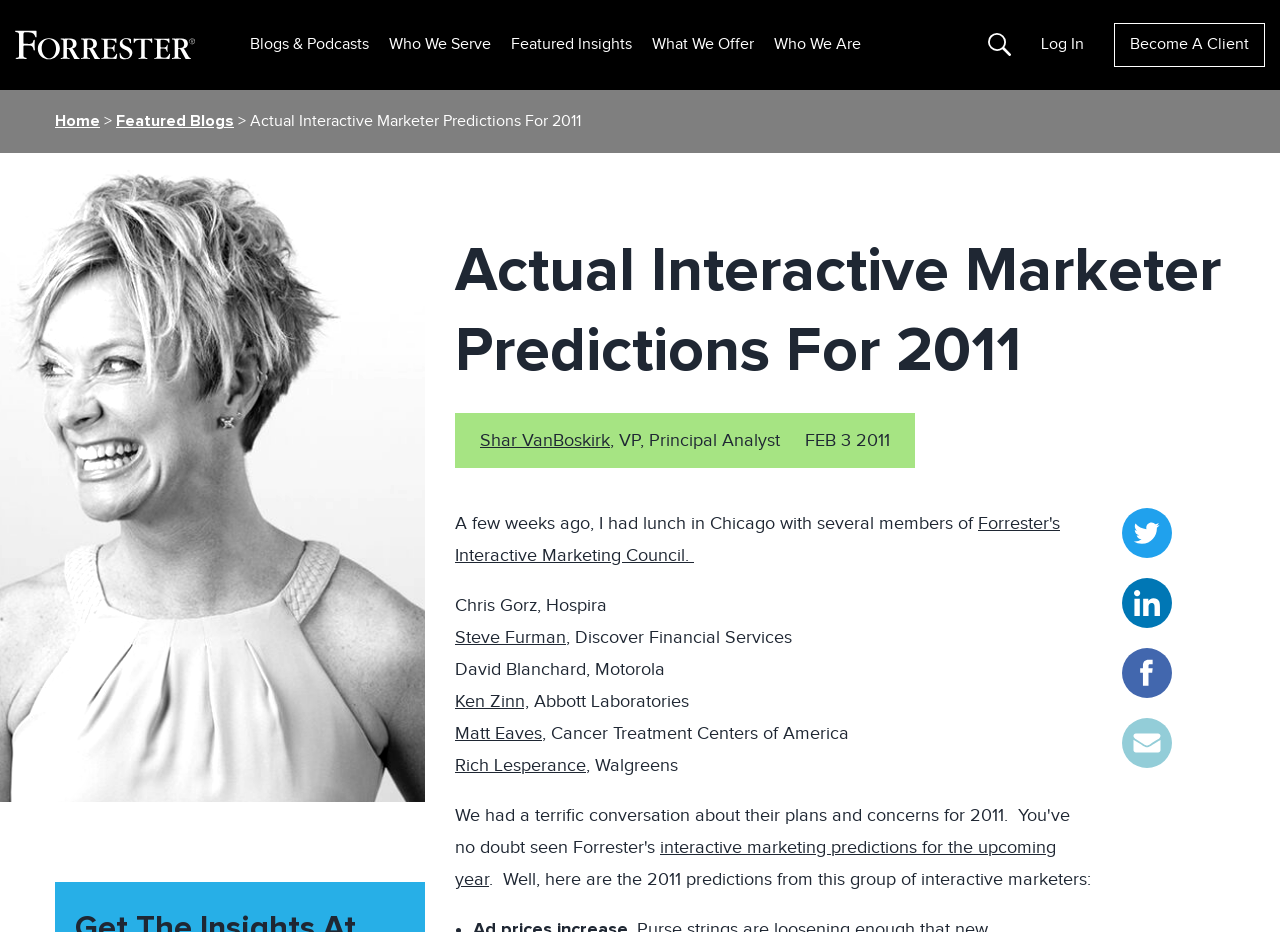Locate the bounding box of the UI element described by: "Steve Furman" in the given webpage screenshot.

[0.355, 0.638, 0.474, 0.695]